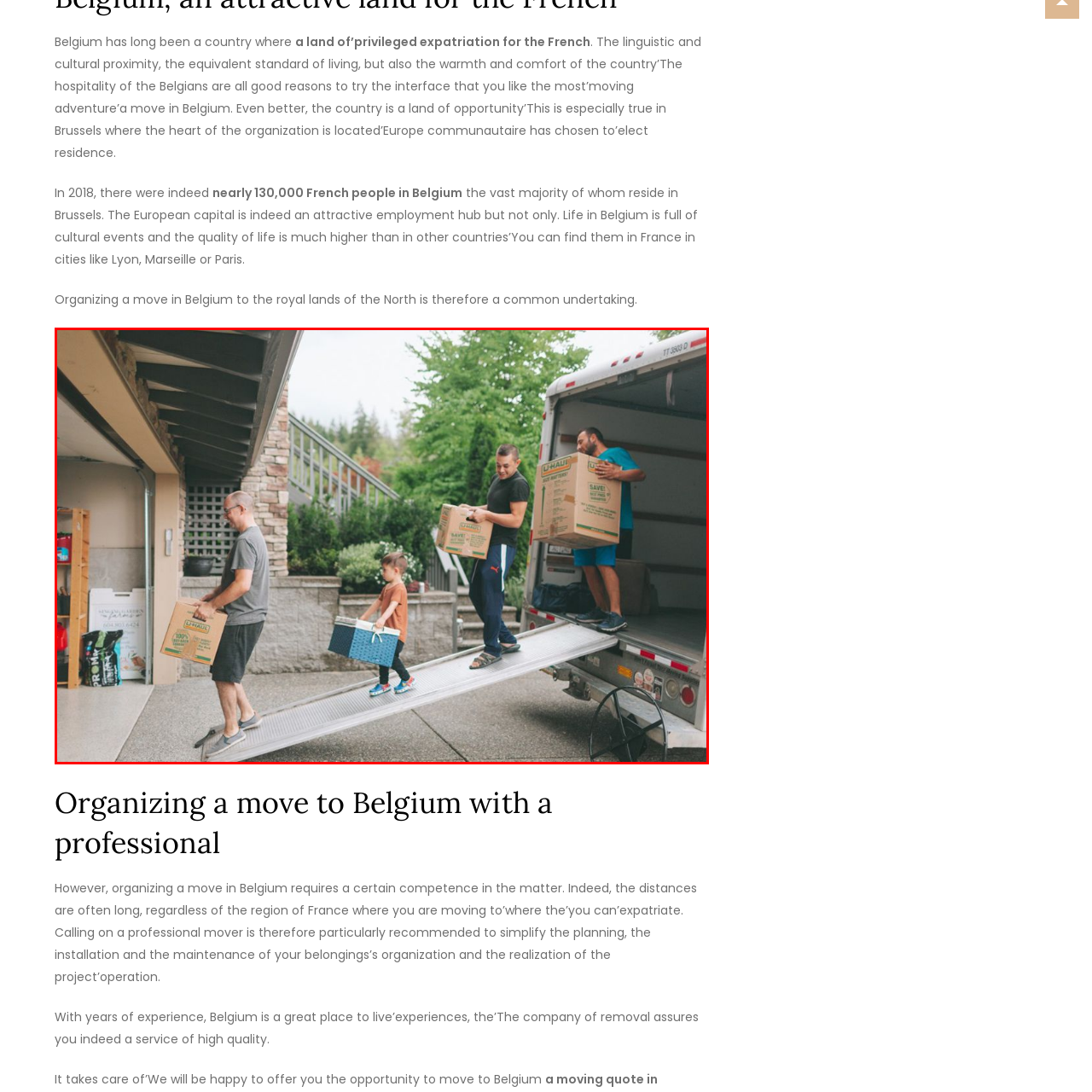What is the color of the storage bin the child is holding?
Direct your attention to the image enclosed by the red bounding box and provide a detailed answer to the question.

I examined the image and saw that the child is holding a small blue storage bin, which is described in the caption.